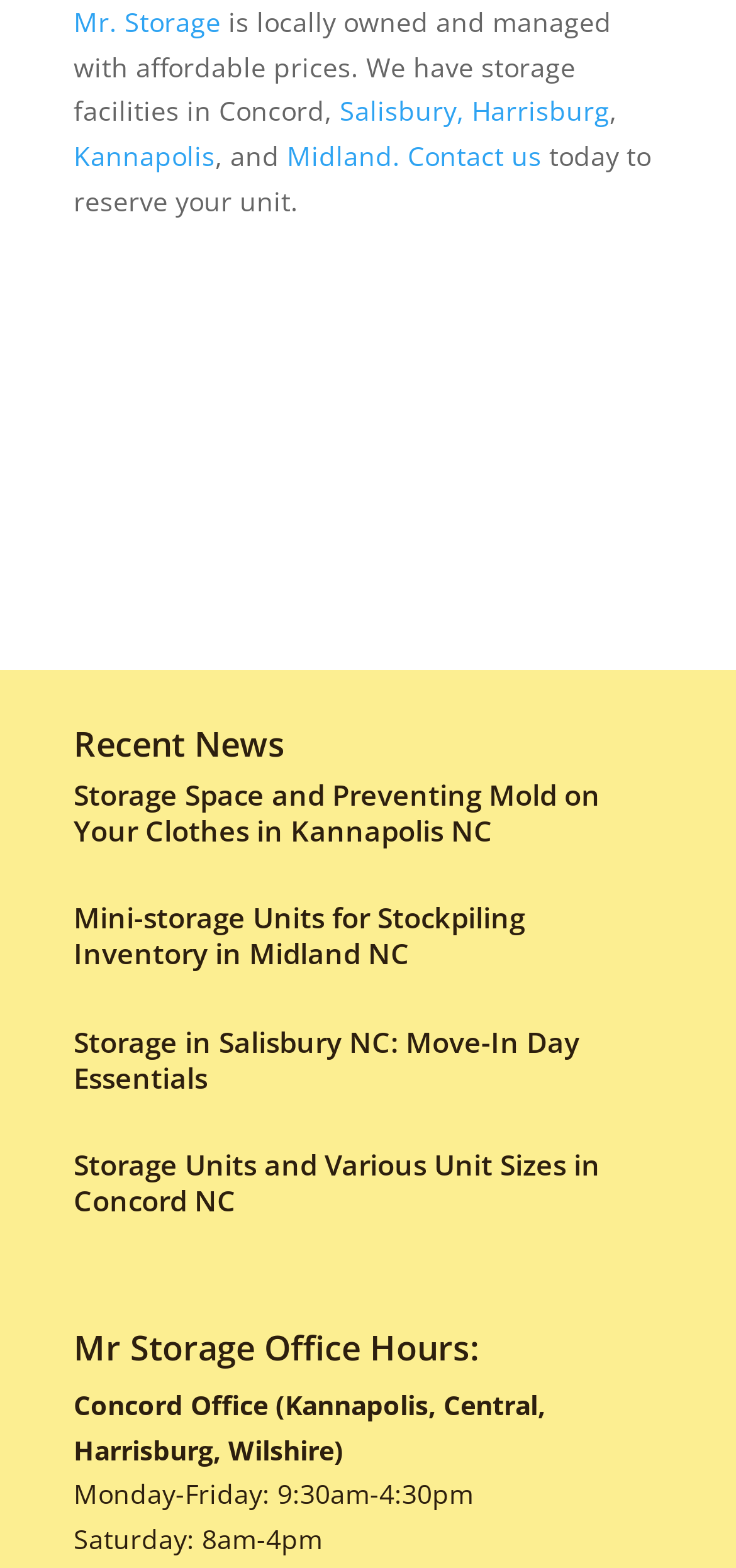Could you indicate the bounding box coordinates of the region to click in order to complete this instruction: "visit Mr. Storage homepage".

[0.1, 0.002, 0.3, 0.025]